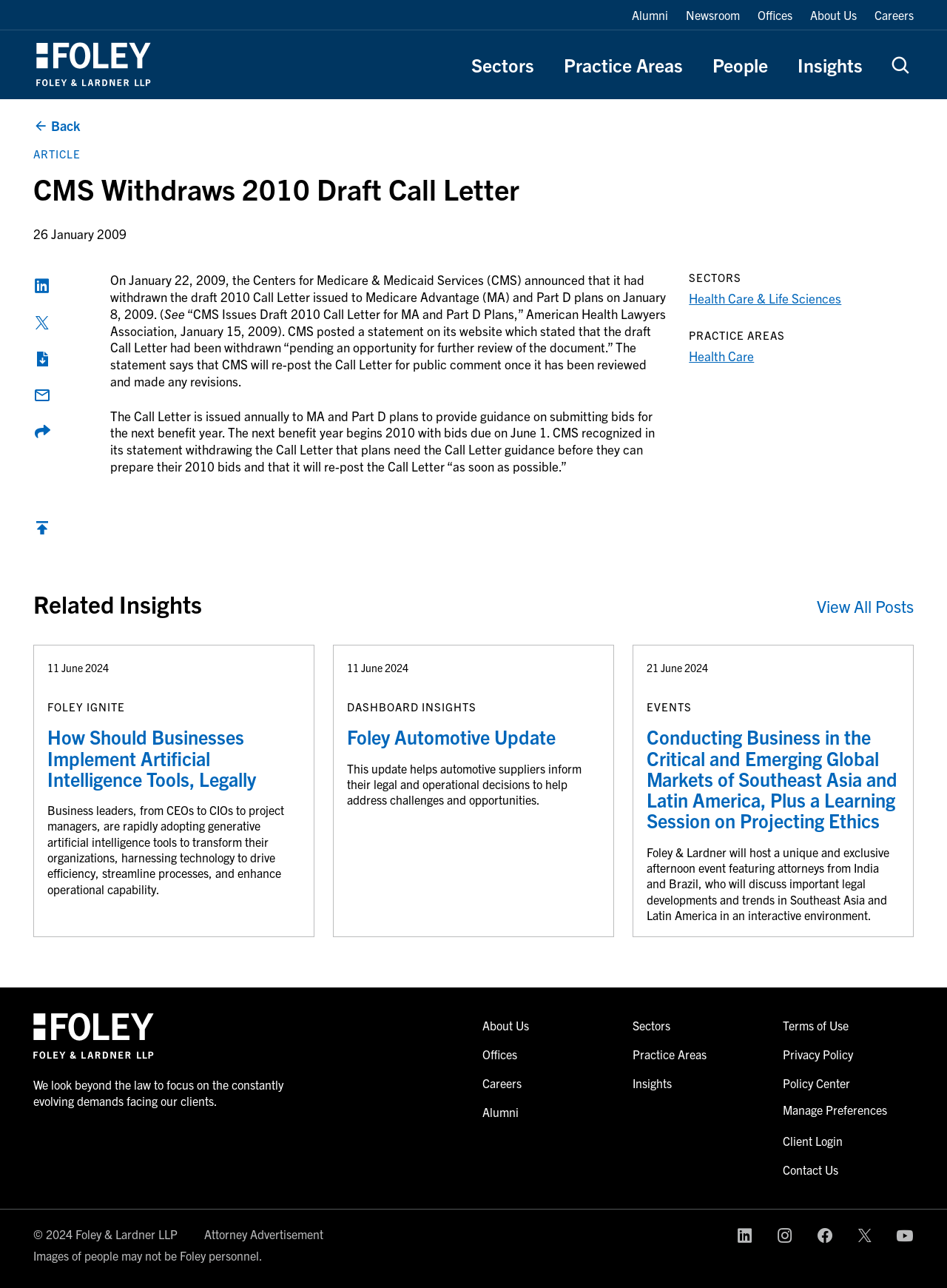What is the name of the law firm?
Give a single word or phrase answer based on the content of the image.

Foley & Lardner LLP